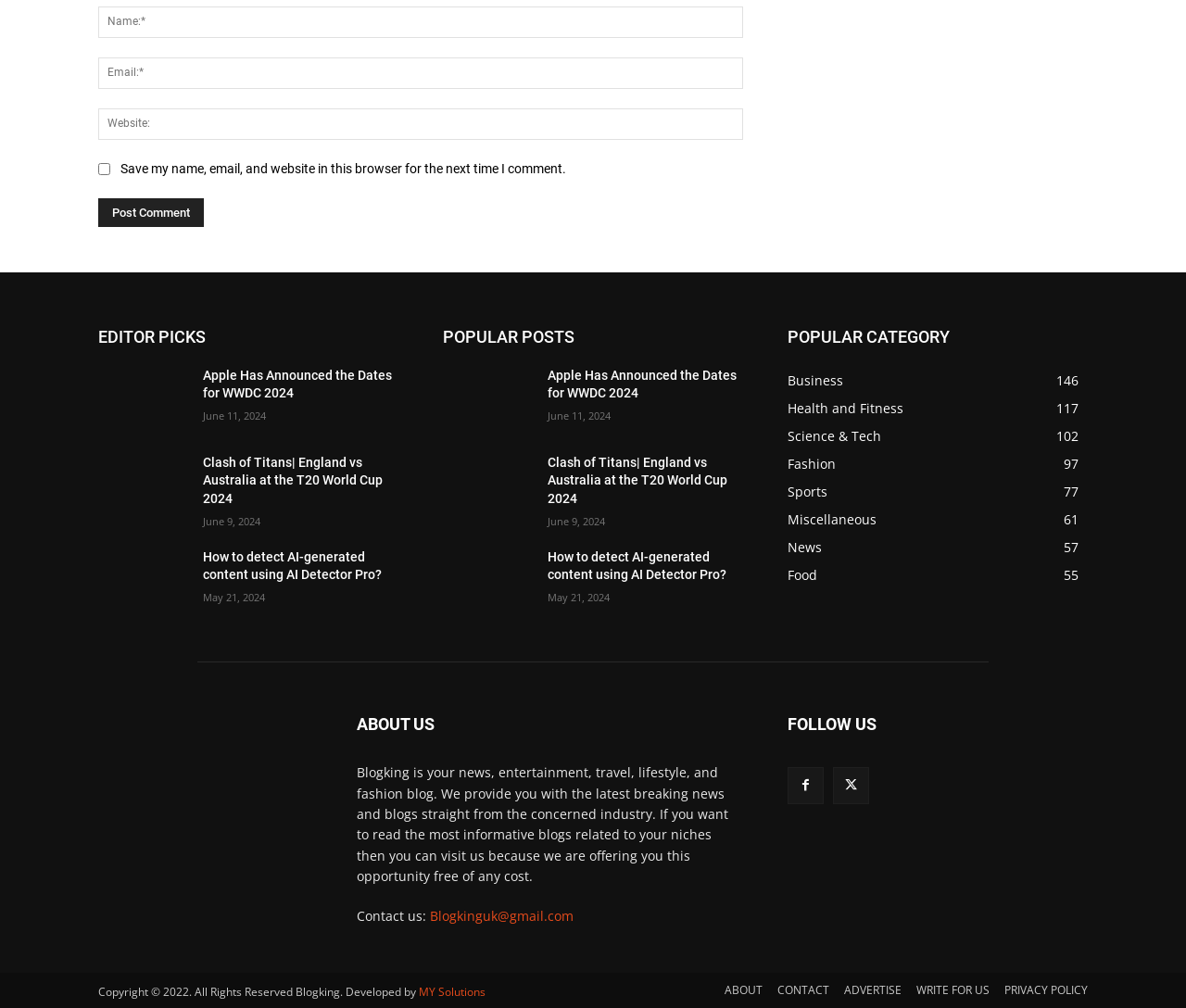Using the information in the image, give a comprehensive answer to the question: 
What is the date of the 'Clash of Titans| England vs Australia at the T20 World Cup 2024' post?

The date of the post can be found below the heading 'Clash of Titans| England vs Australia at the T20 World Cup 2024' in the 'EDITOR PICKS' section, which is June 9, 2024.